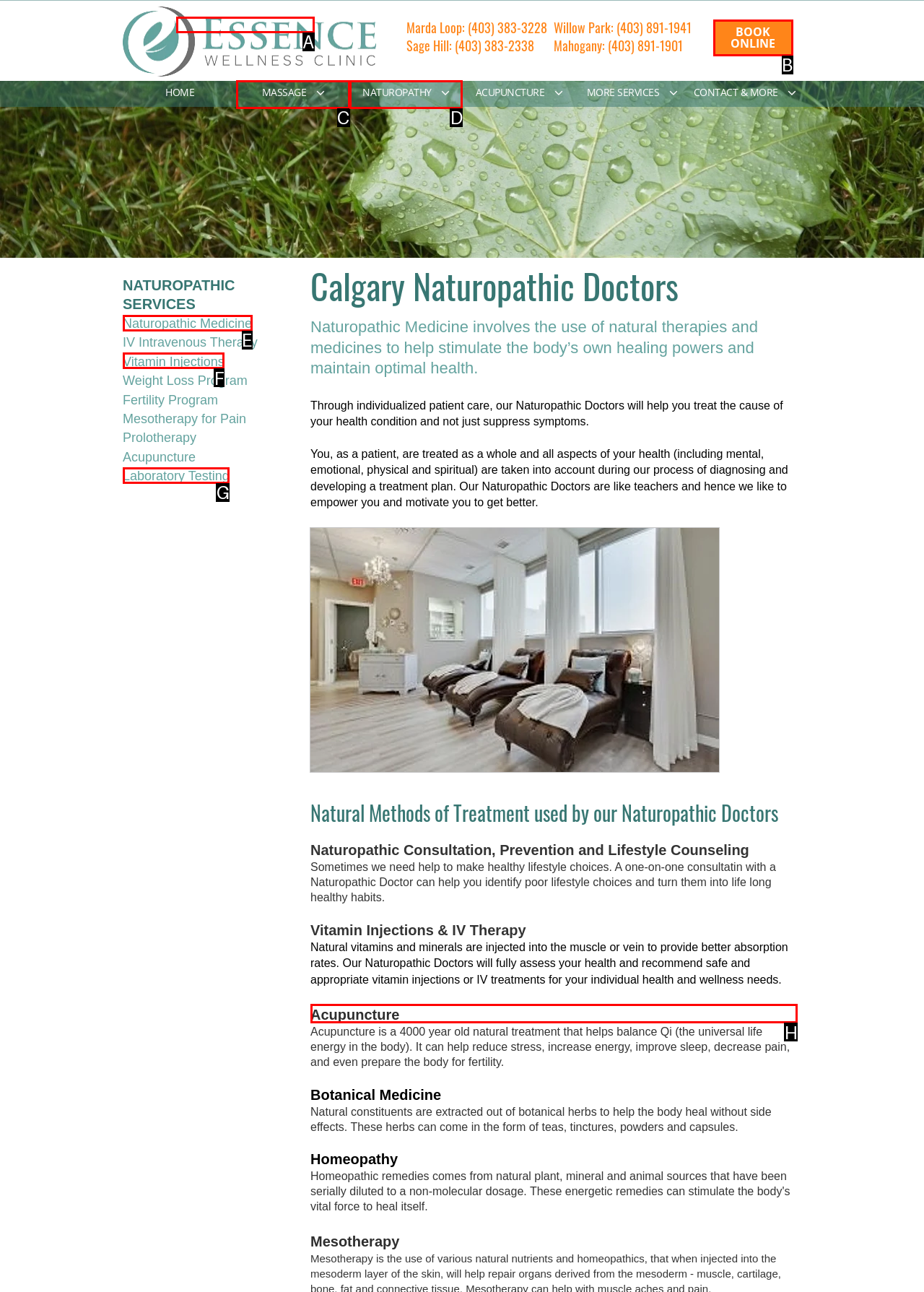Select the proper HTML element to perform the given task: Read about Acupuncture Answer with the corresponding letter from the provided choices.

H